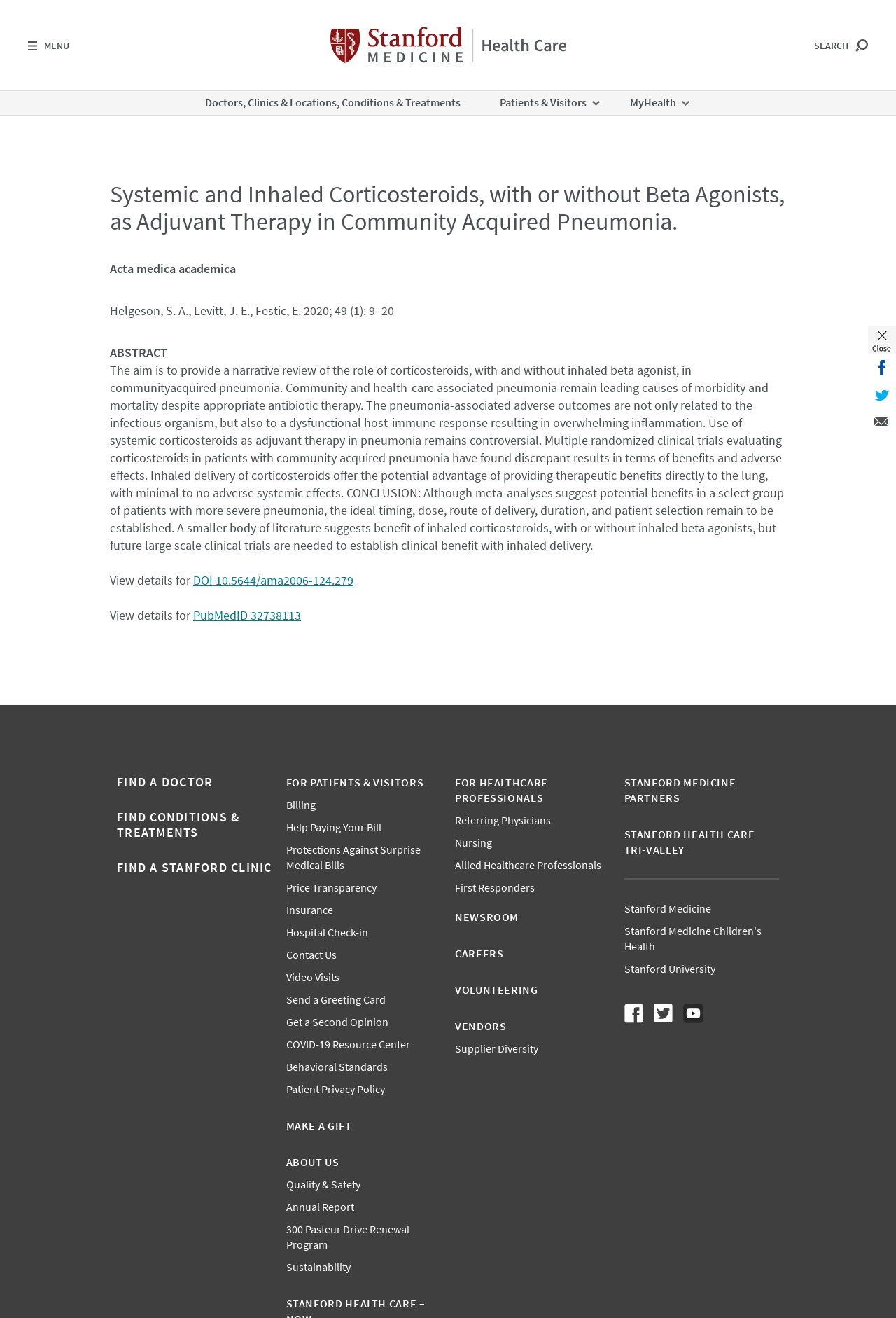Identify the bounding box coordinates of the region I need to click to complete this instruction: "View abstract of the article".

[0.123, 0.275, 0.875, 0.42]